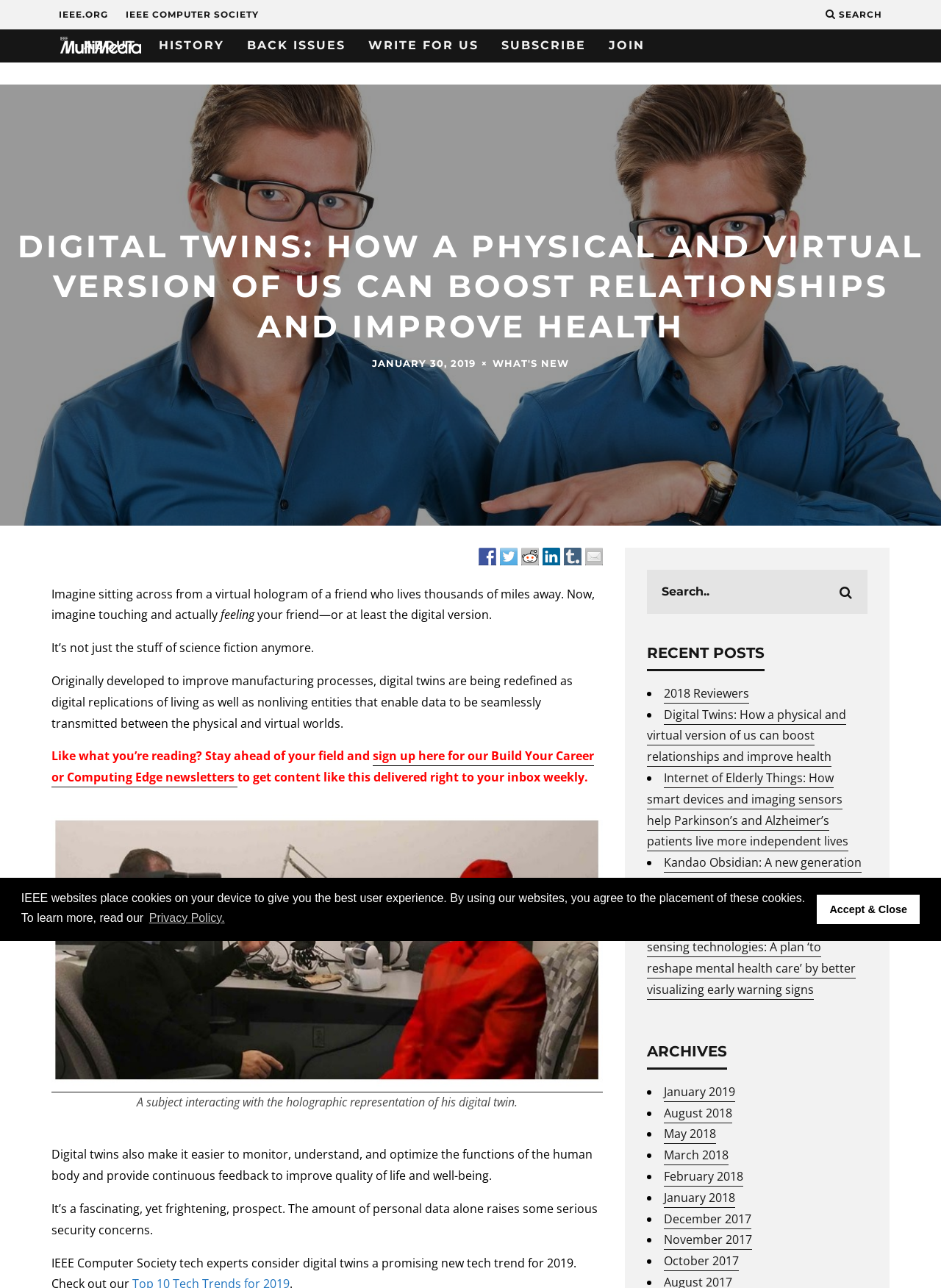Show the bounding box coordinates for the HTML element described as: "Search".

[0.877, 0.0, 0.938, 0.023]